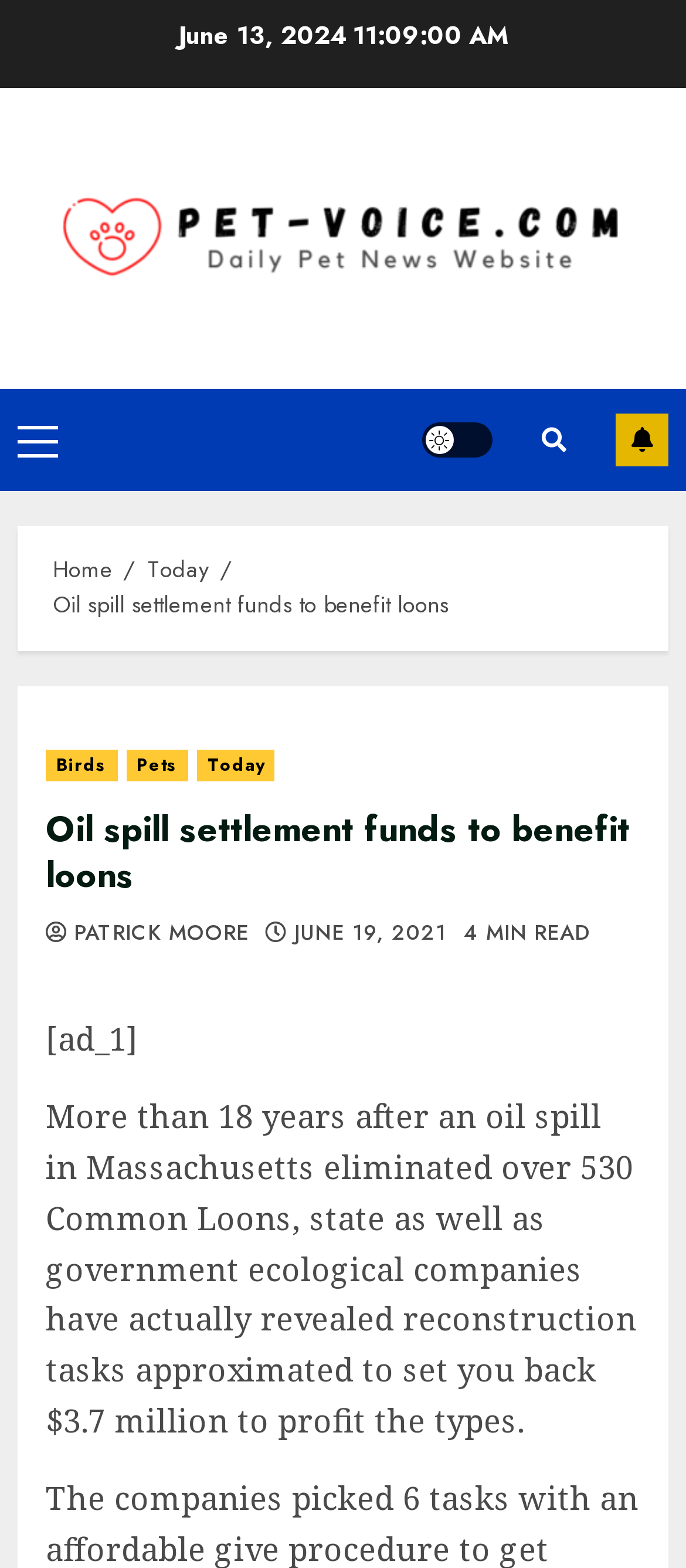Illustrate the webpage with a detailed description.

The webpage is about an article titled "Oil spill settlement funds to benefit loons" from Pet Voice. At the top, there is a date "June 13, 2024" and a link to Pet Voice with an accompanying image. Below this, there is a primary menu and a light/dark button on the left, and a subscribe button on the right. 

On the top-right corner, there is a search icon. Below the primary menu, there is a breadcrumb navigation with links to "Home", "Today", and the current article. 

The main content of the article is divided into sections. The title "Oil spill settlement funds to benefit loons" is followed by a set of links to categories "Birds", "Pets", and "Today". Below this, there is a heading with the same title, followed by the author's name "PATRICK MOORE" and the date "JUNE 19, 2021". 

The article's content is a single paragraph of text that describes the reconstruction tasks to benefit the Common Loons species after an oil spill in Massachusetts. The text is approximately 4 minutes of reading. There is an advertisement above the article's content.